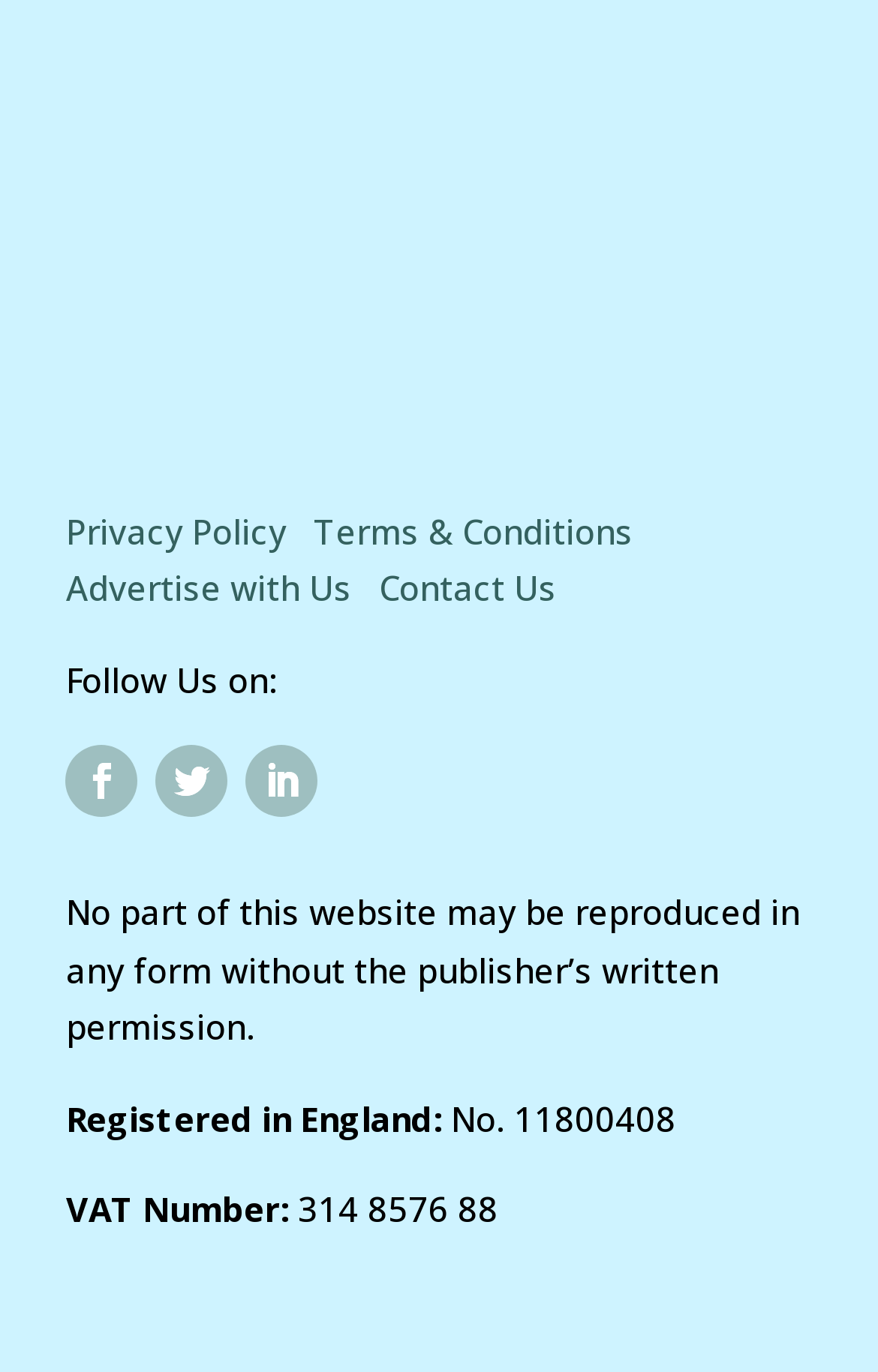Locate the bounding box of the UI element described by: "Privacy Policy" in the given webpage screenshot.

[0.075, 0.37, 0.326, 0.403]